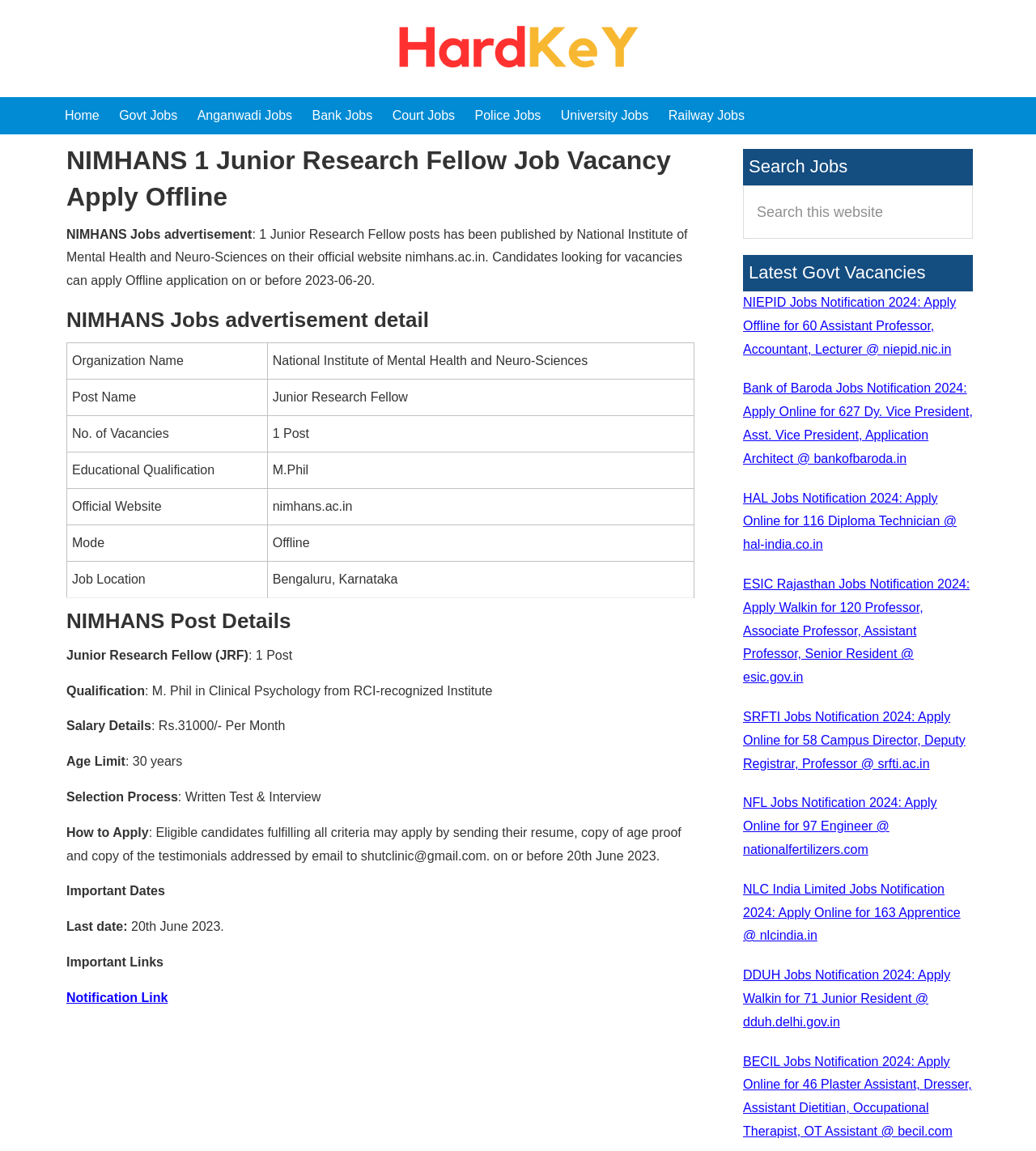Locate the bounding box for the described UI element: "Hardki". Ensure the coordinates are four float numbers between 0 and 1, formatted as [left, top, right, bottom].

[0.383, 0.014, 0.617, 0.07]